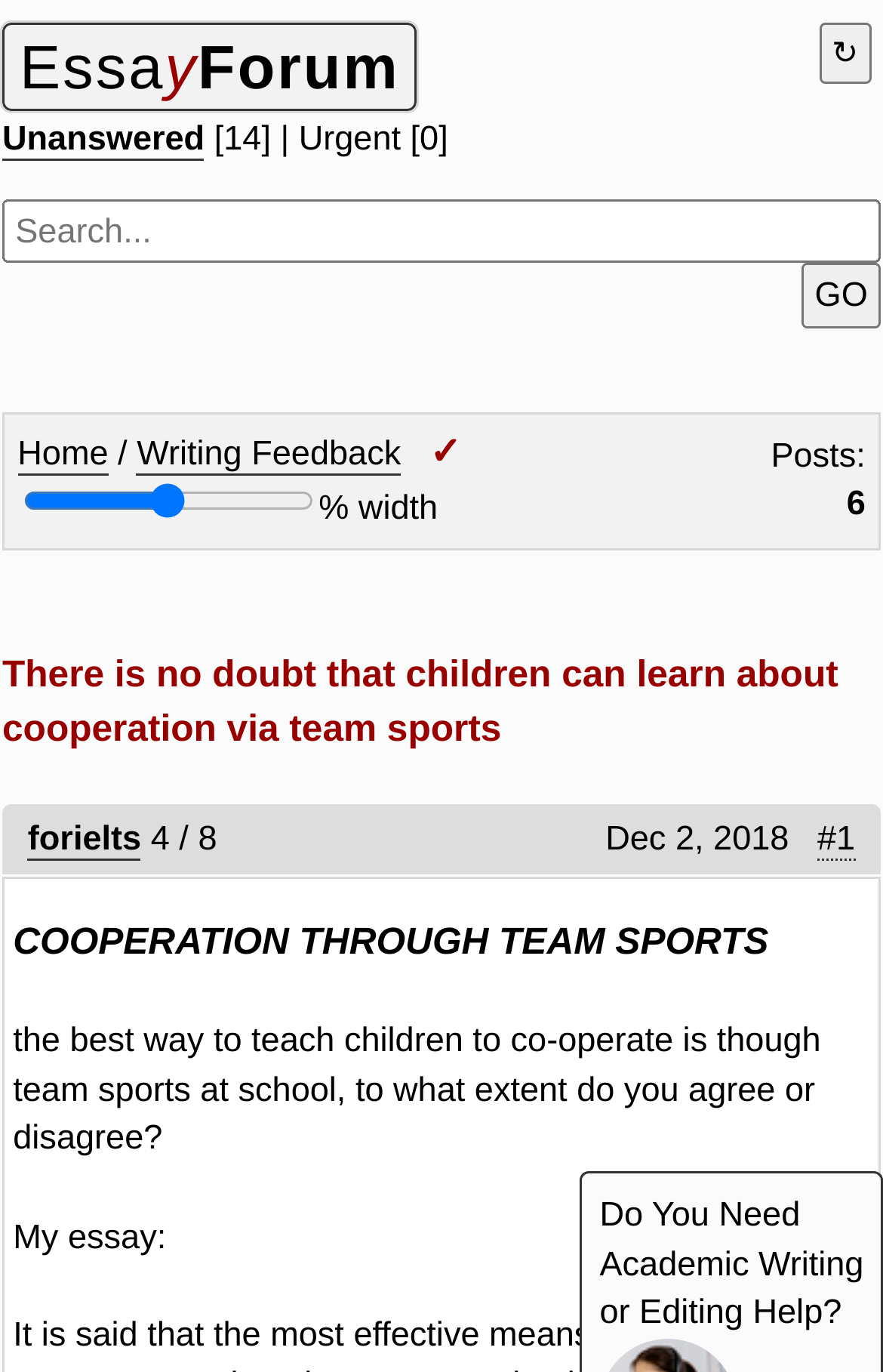Examine the image and give a thorough answer to the following question:
How many posts are there?

The number of posts can be found in the table at the top of the webpage, where it says 'Posts: 6' in the second column.